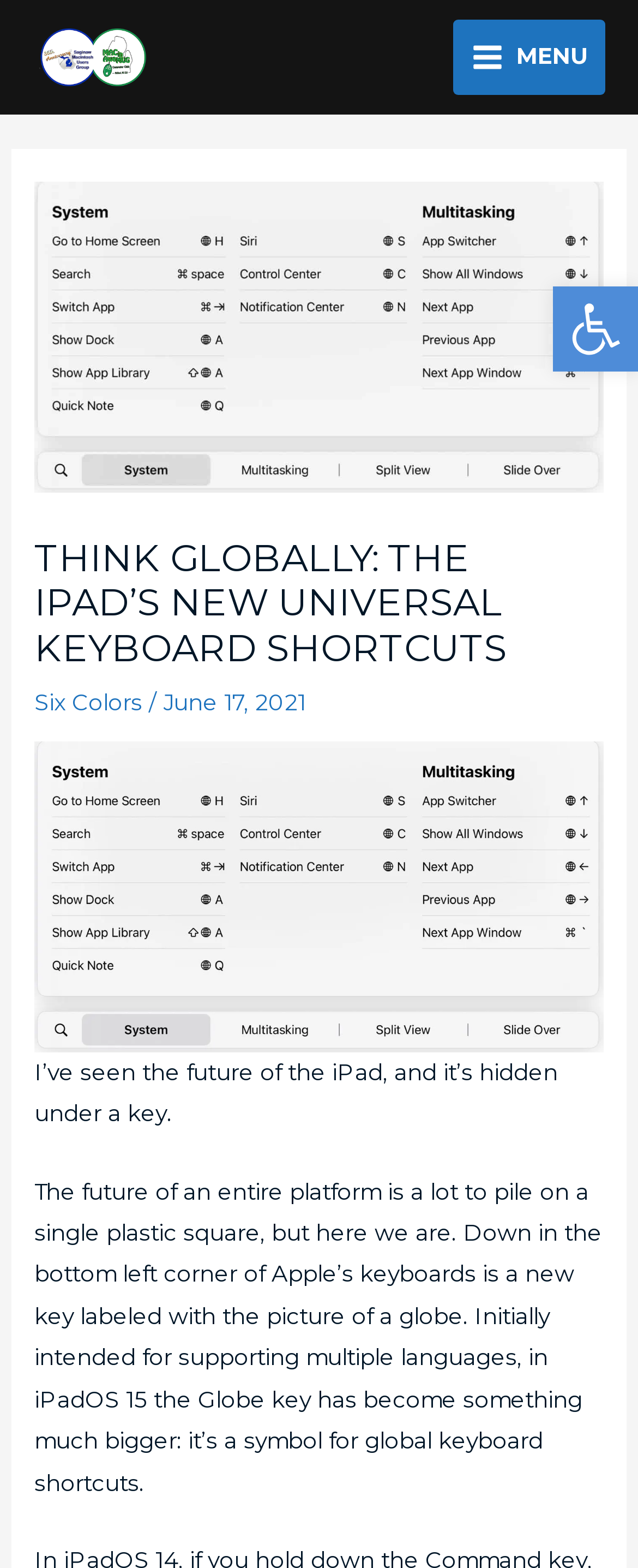What is the name of the website?
Provide a detailed answer to the question using information from the image.

The name of the website can be found at the top left corner of the webpage, where the logo 'MBSMug' is displayed.